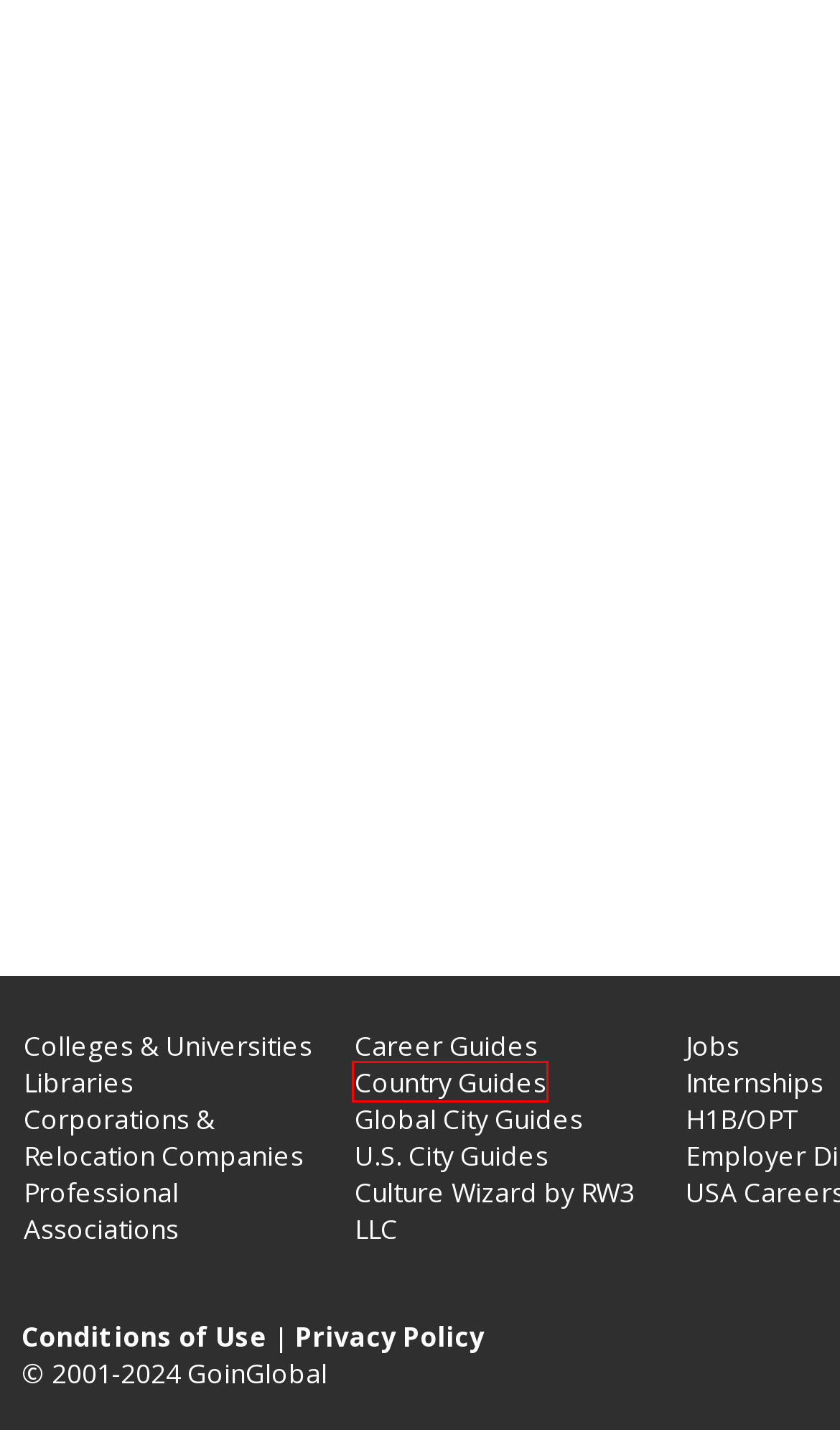Look at the given screenshot of a webpage with a red rectangle bounding box around a UI element. Pick the description that best matches the new webpage after clicking the element highlighted. The descriptions are:
A. Jobs | GoinGlobal
B. Internships | GoinGlobal
C. RW3 CultureWizard | GoinGlobal
D. H1B/OPT | GoinGlobal
E. USA City Career Guides | GoinGlobal
F. Country Career Guides | GoinGlobal
G. Career Guides | GoinGlobal
H. Conditions of Use | GoinGlobal

F